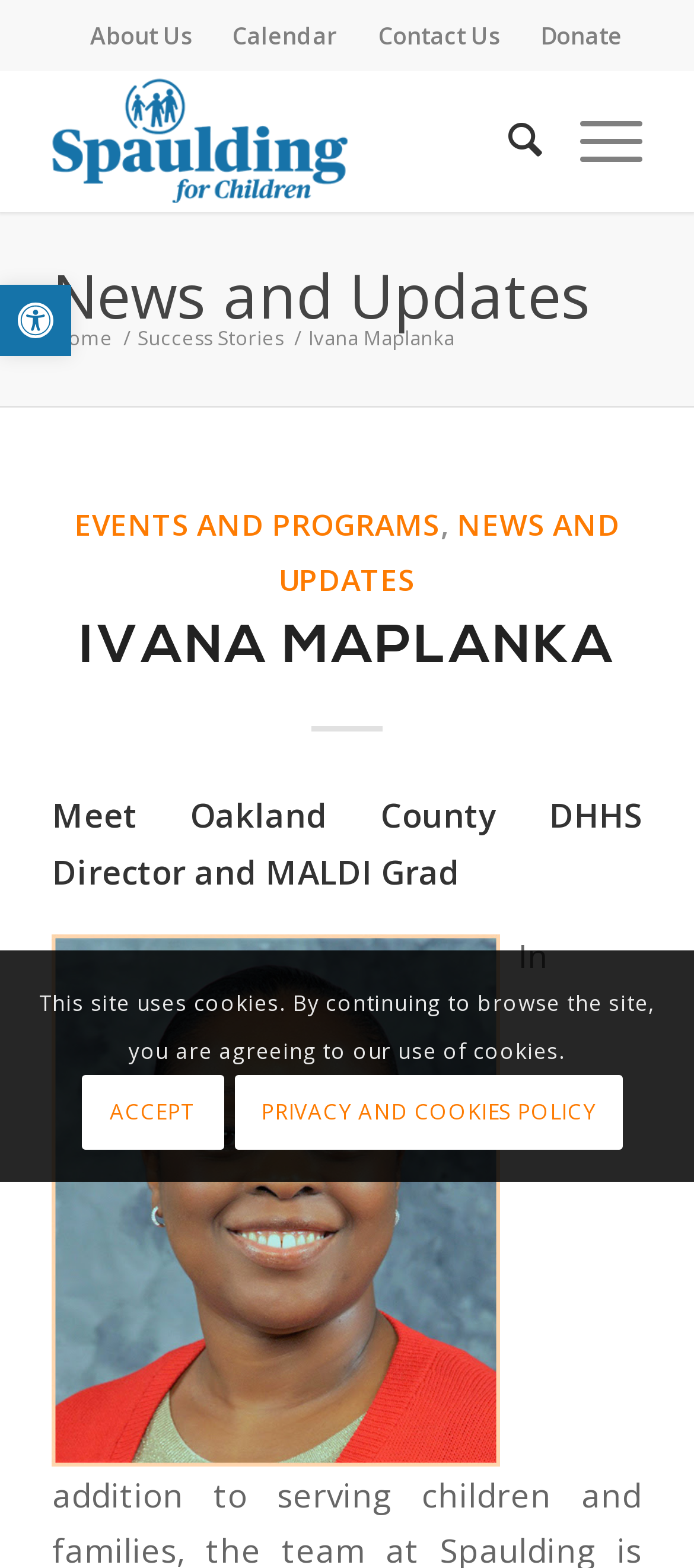Can you provide the bounding box coordinates for the element that should be clicked to implement the instruction: "View calendar"?

[0.309, 0.0, 0.512, 0.045]